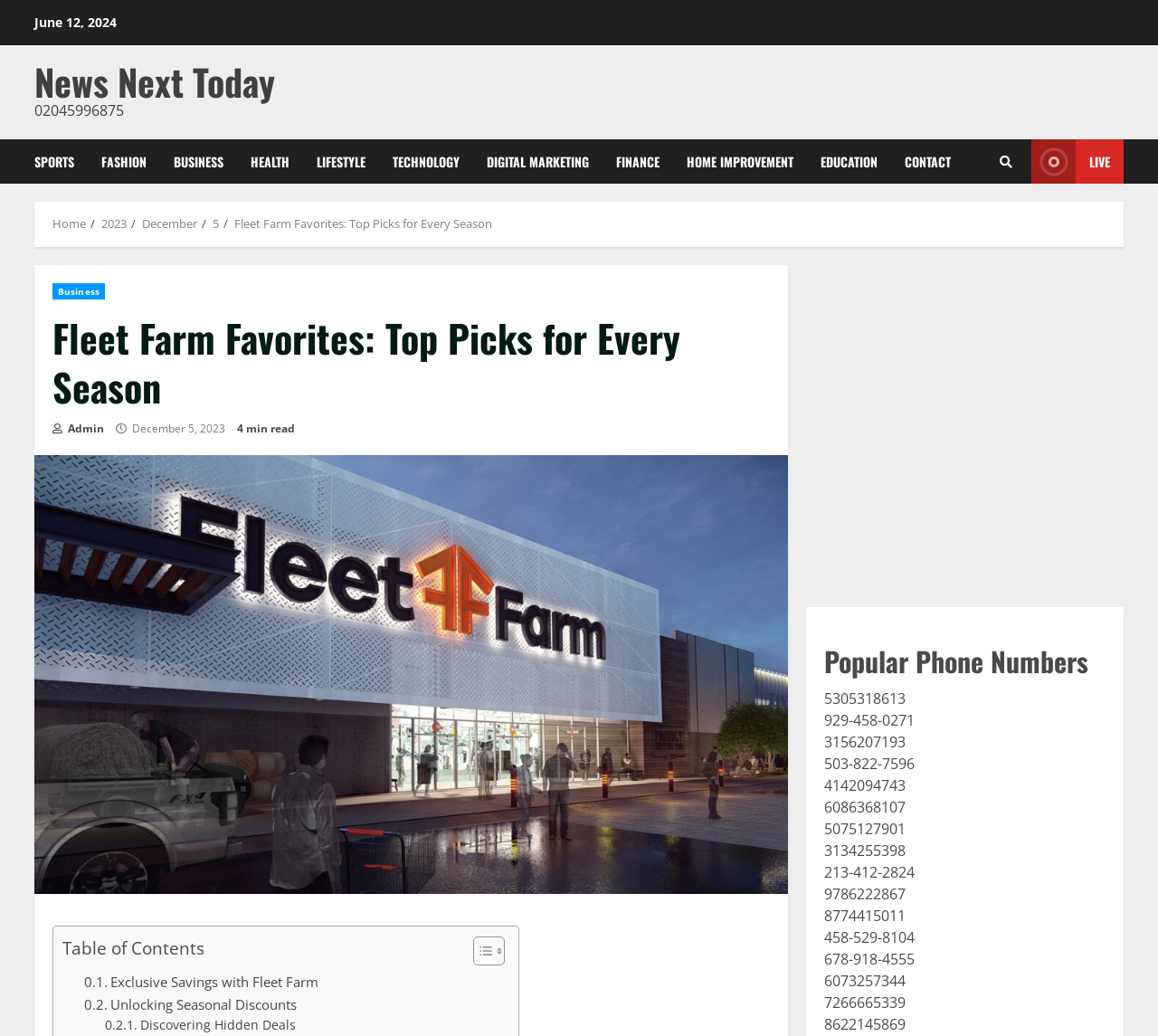Determine the title of the webpage and give its text content.

Fleet Farm Favorites: Top Picks for Every Season